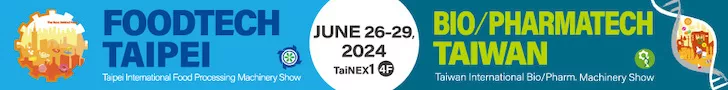Explain the details of the image comprehensively.

The image is a vibrant banner promoting two significant industry trade shows: "FOODTECH TAIPEI" and "BIO/PHARMATECH TAIWAN." The left side highlights **FOODTECH TAIPEI**, scheduled for **June 26-29, 2024**, at **TaiNEX1**, showcasing the latest advancements in food processing machinery. Accompanying graphics provide a visual appeal, while the right side emphasizes **BIO/PHARMATECH TAIWAN**, dedicated to the bio and pharmaceutical machinery sectors. This eye-catching design aims to attract participants and exhibitors to these important events in the food and pharmaceutical industries.